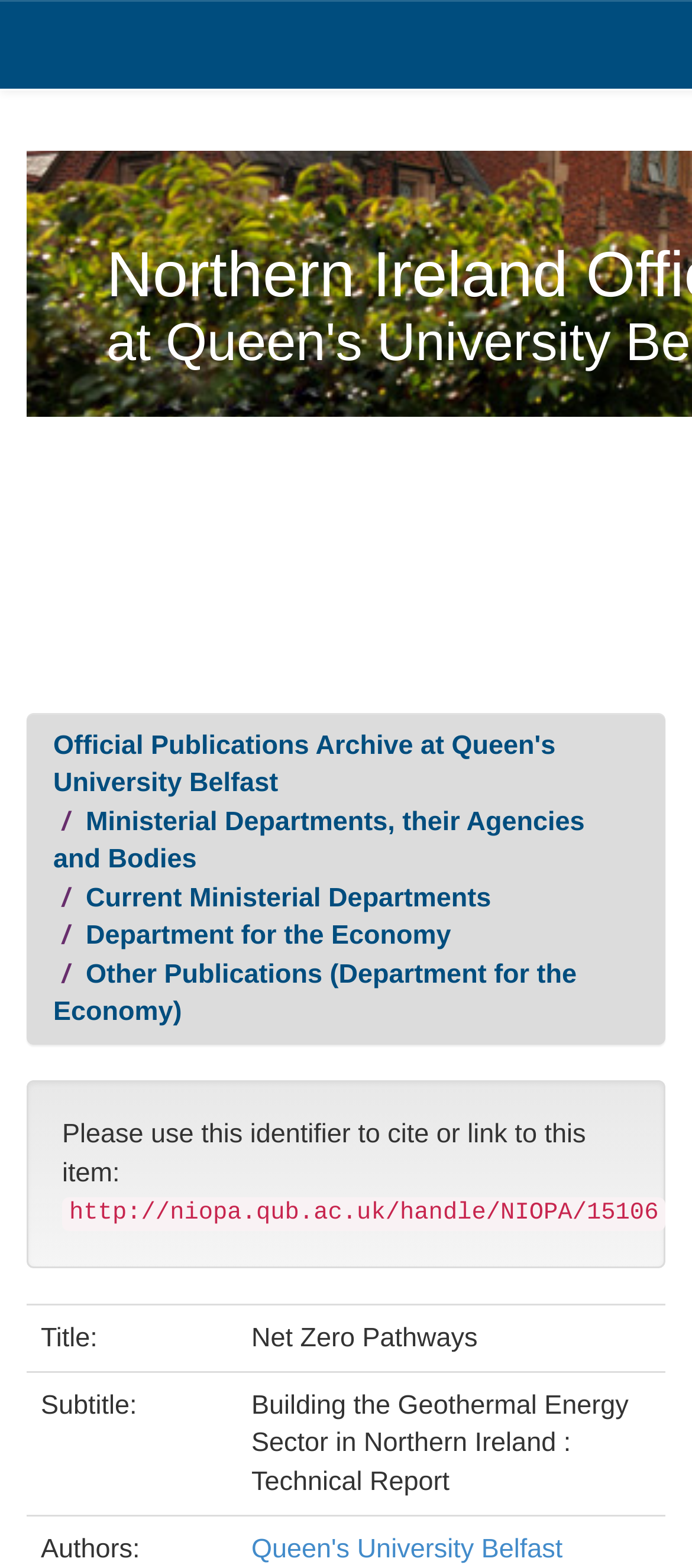Produce a meticulous description of the webpage.

The webpage is an archive of official publications at Queen's University Belfast, specifically focused on Net Zero Pathways. At the top, there are several links to related pages, including the Official Publications Archive, Ministerial Departments, and their Agencies and Bodies, as well as links to specific departments like the Department for the Economy. 

Below these links, there is a section with a static text that provides citation information, including a URL to link to the item. 

Further down, there is a table with two rows. The first row contains two cells, one with the label "Title:" and the other with the title "Net Zero Pathways". The second row also has two cells, one with the label "Subtitle:" and the other with the subtitle "Building the Geothermal Energy Sector in Northern Ireland : Technical Report". 

At the bottom of the page, there is a link to Queen's University Belfast.